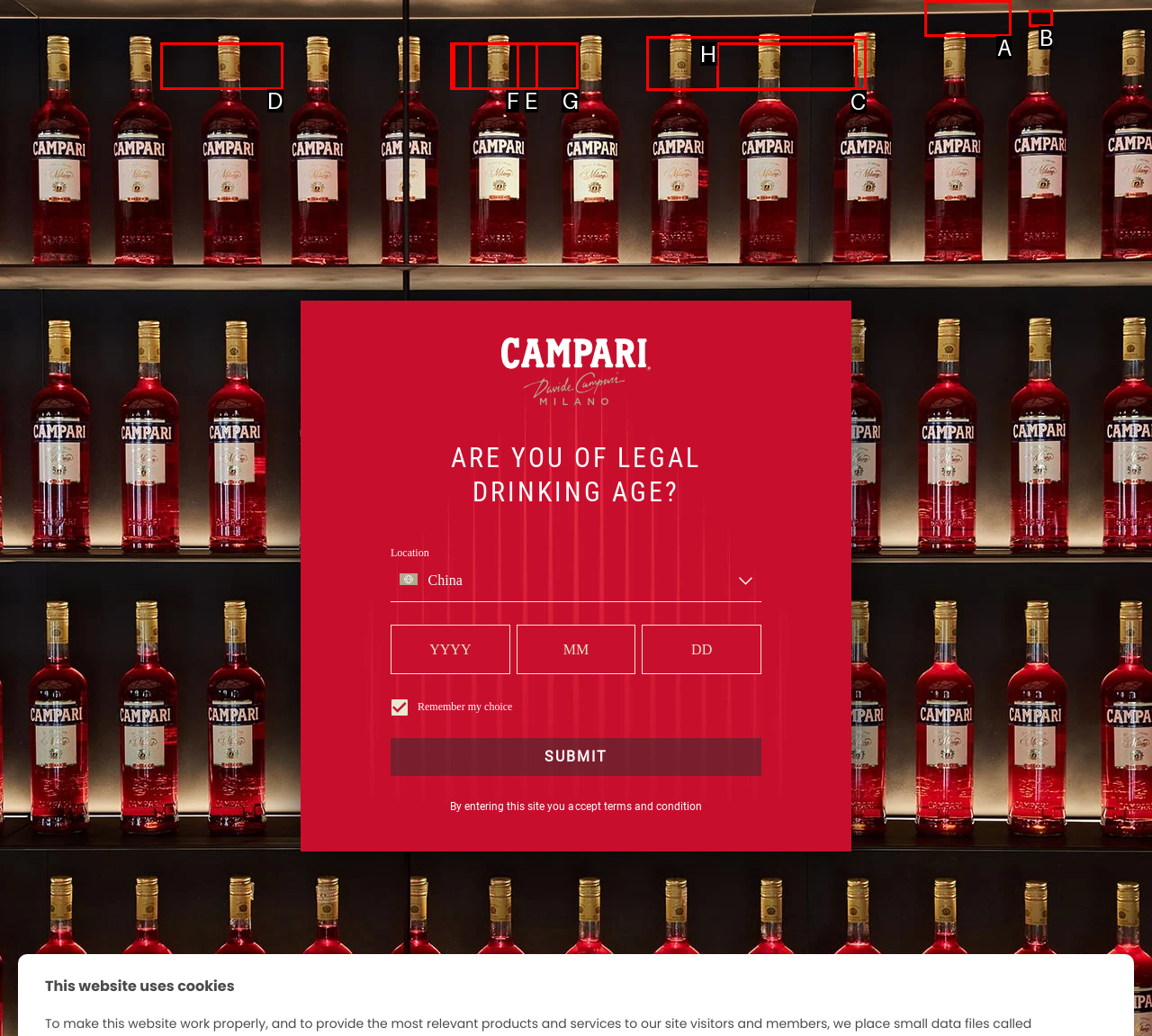Which HTML element should be clicked to complete the following task: Click the BUY NOW link?
Answer with the letter corresponding to the correct choice.

A